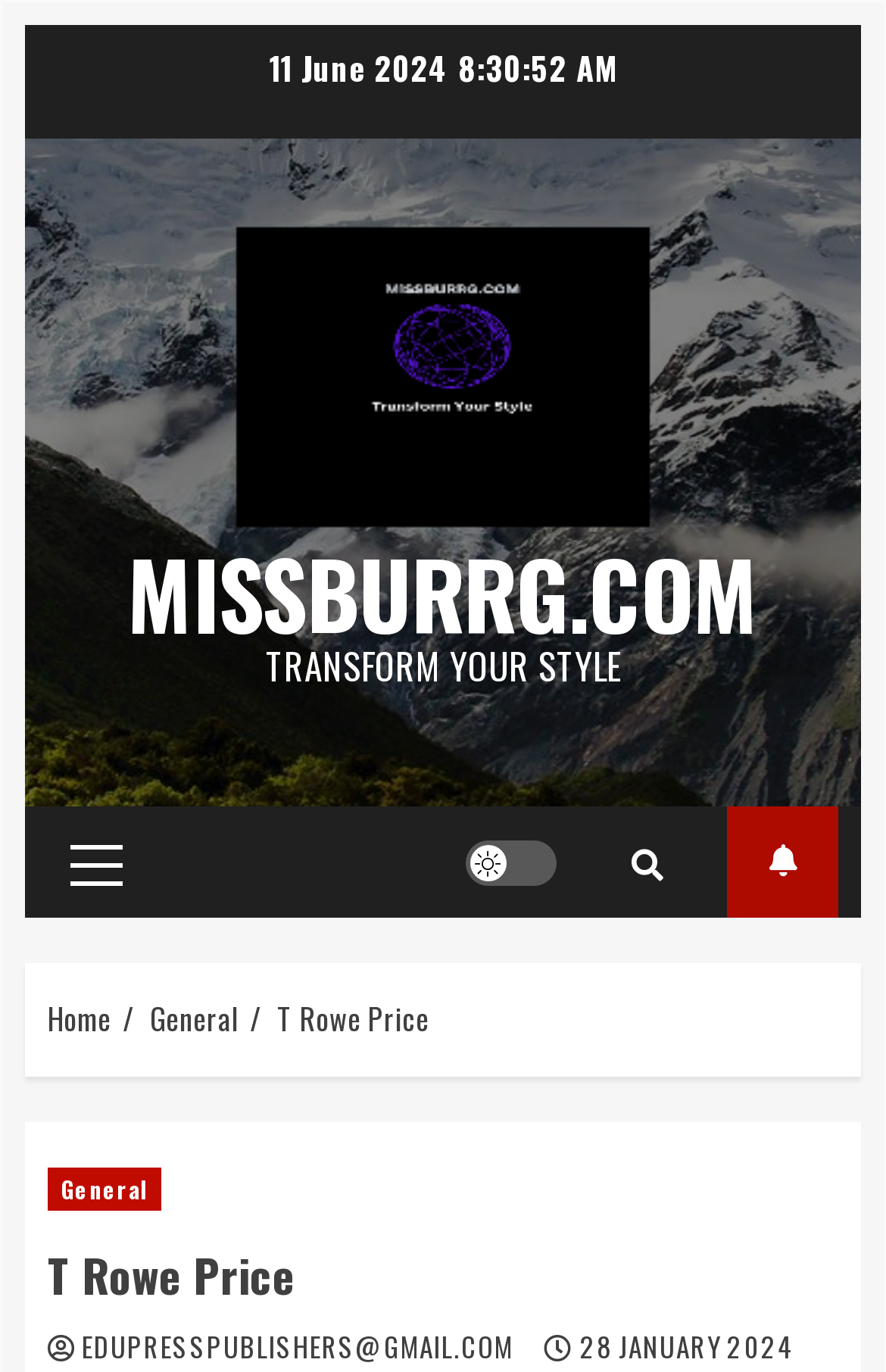Observe the image and answer the following question in detail: What is the email address displayed on the webpage?

The email address 'EDUPRESSPUBLISHERS@GMAIL.COM' is displayed on the webpage, which can be found in the link element with bounding box coordinates [0.092, 0.966, 0.588, 0.994].